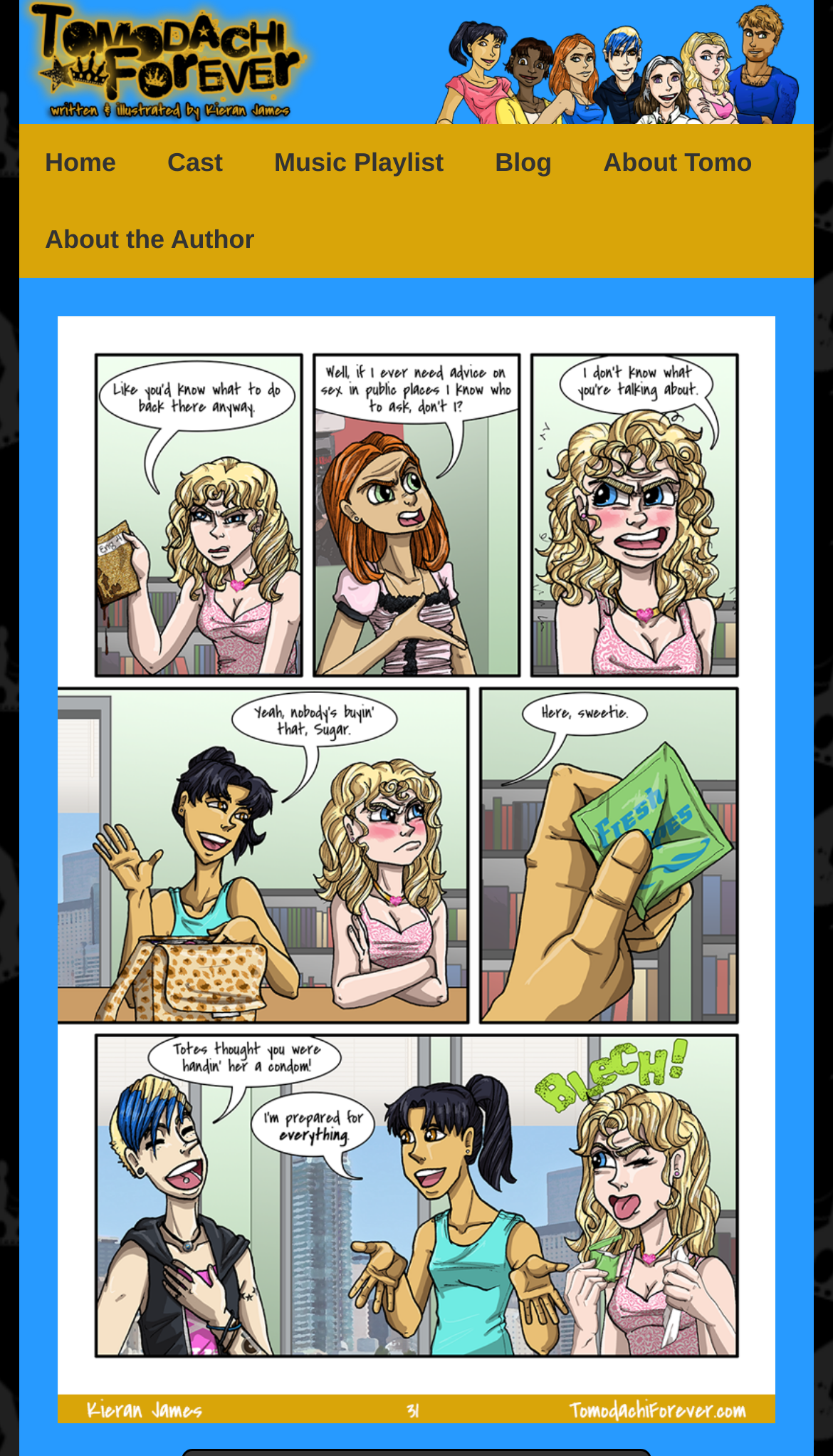Please provide a brief answer to the question using only one word or phrase: 
What is the purpose of the 'About the Author' link?

To learn about the author